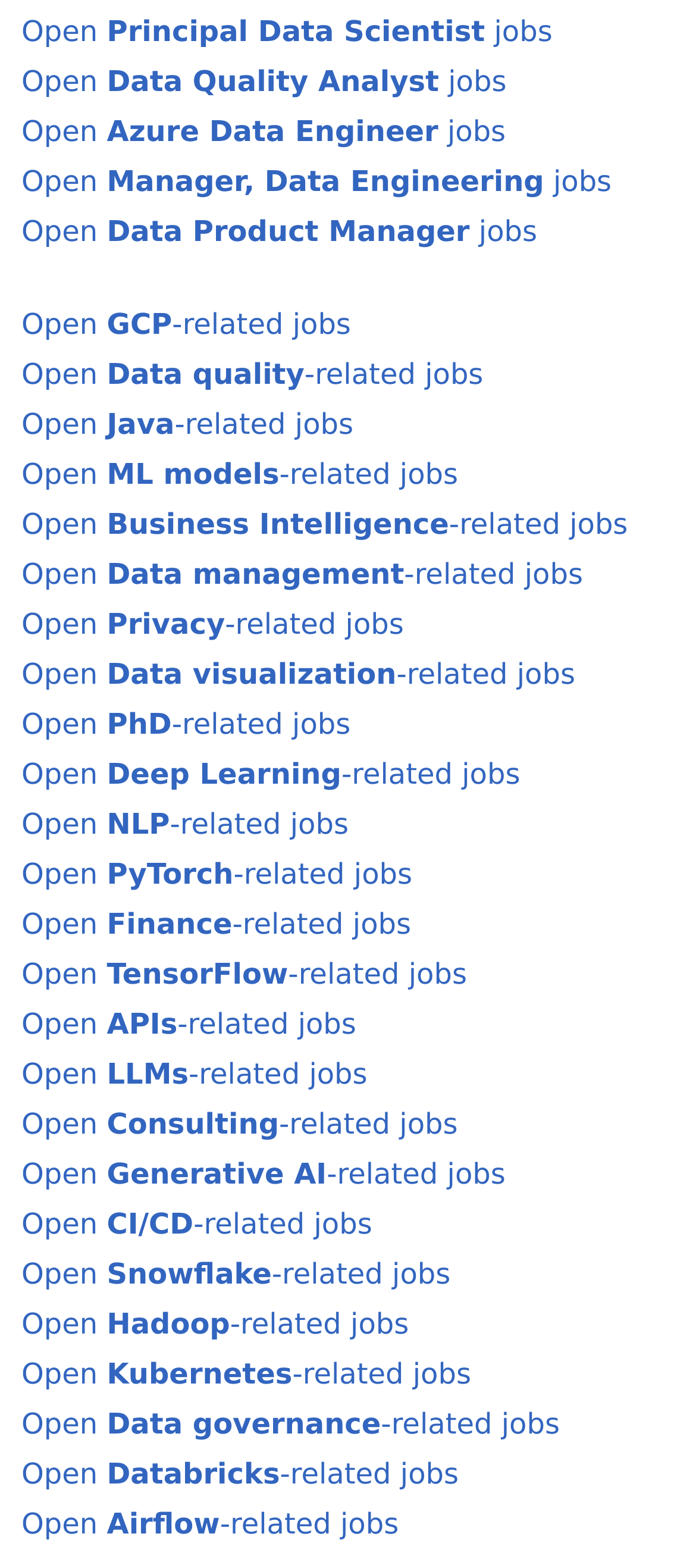What is the first job category listed?
Look at the screenshot and respond with one word or a short phrase.

Principal Data Scientist